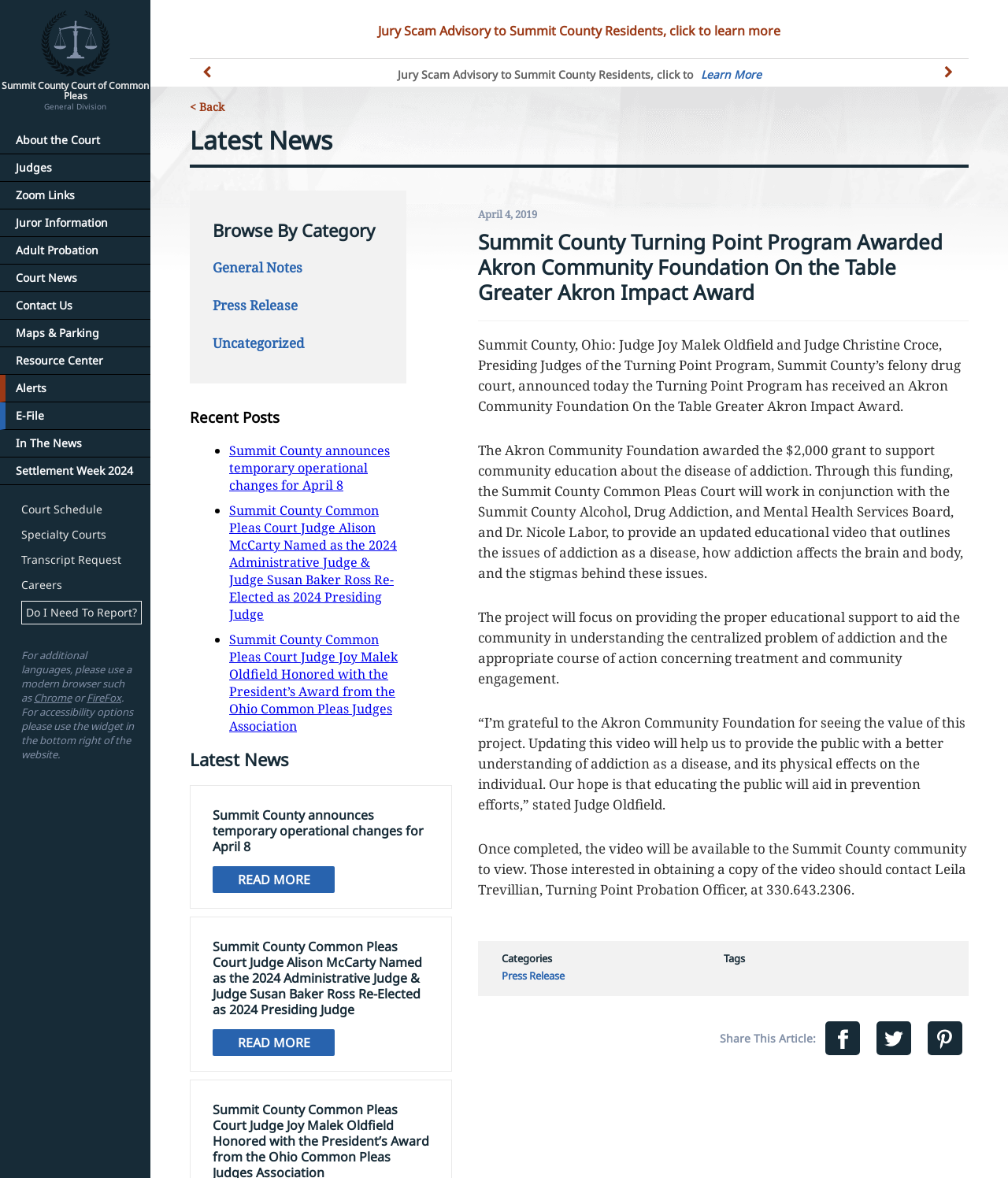Please determine the bounding box coordinates of the element's region to click for the following instruction: "Contact Us".

[0.0, 0.248, 0.149, 0.271]